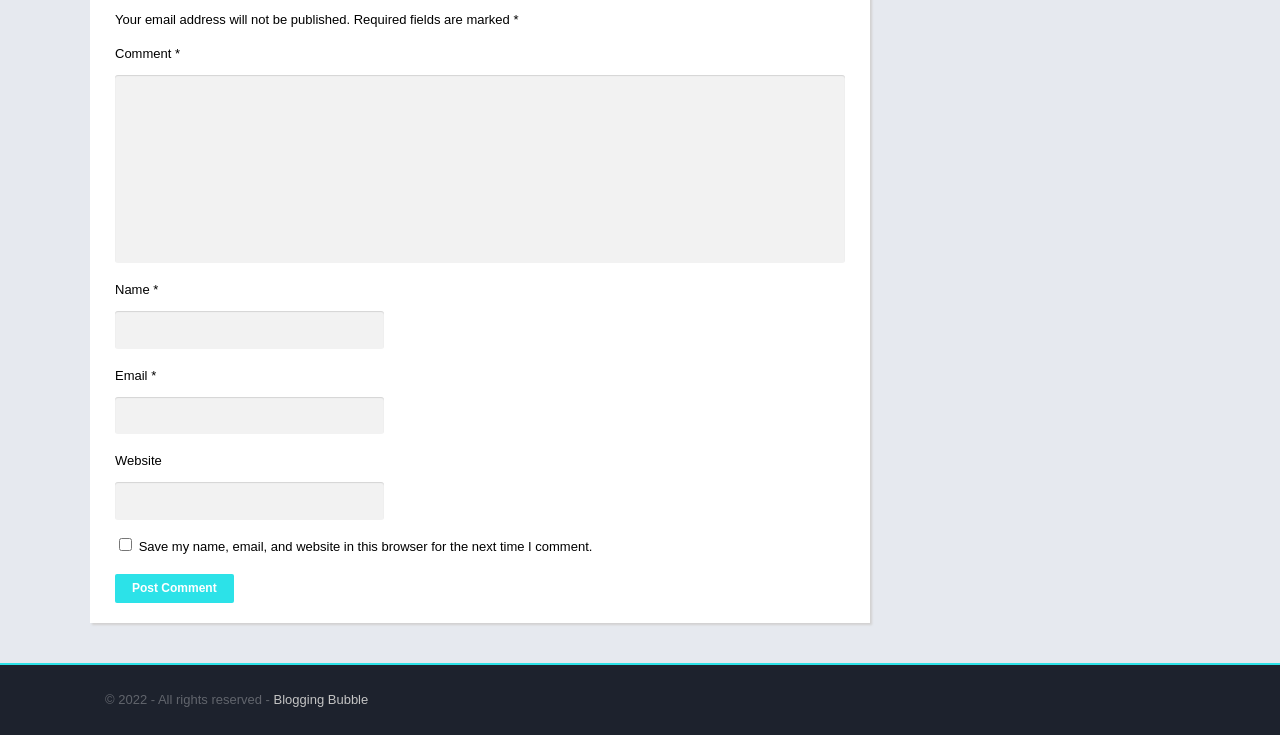What is the label of the checkbox?
From the screenshot, supply a one-word or short-phrase answer.

Save my name, email, and website in this browser for the next time I comment.